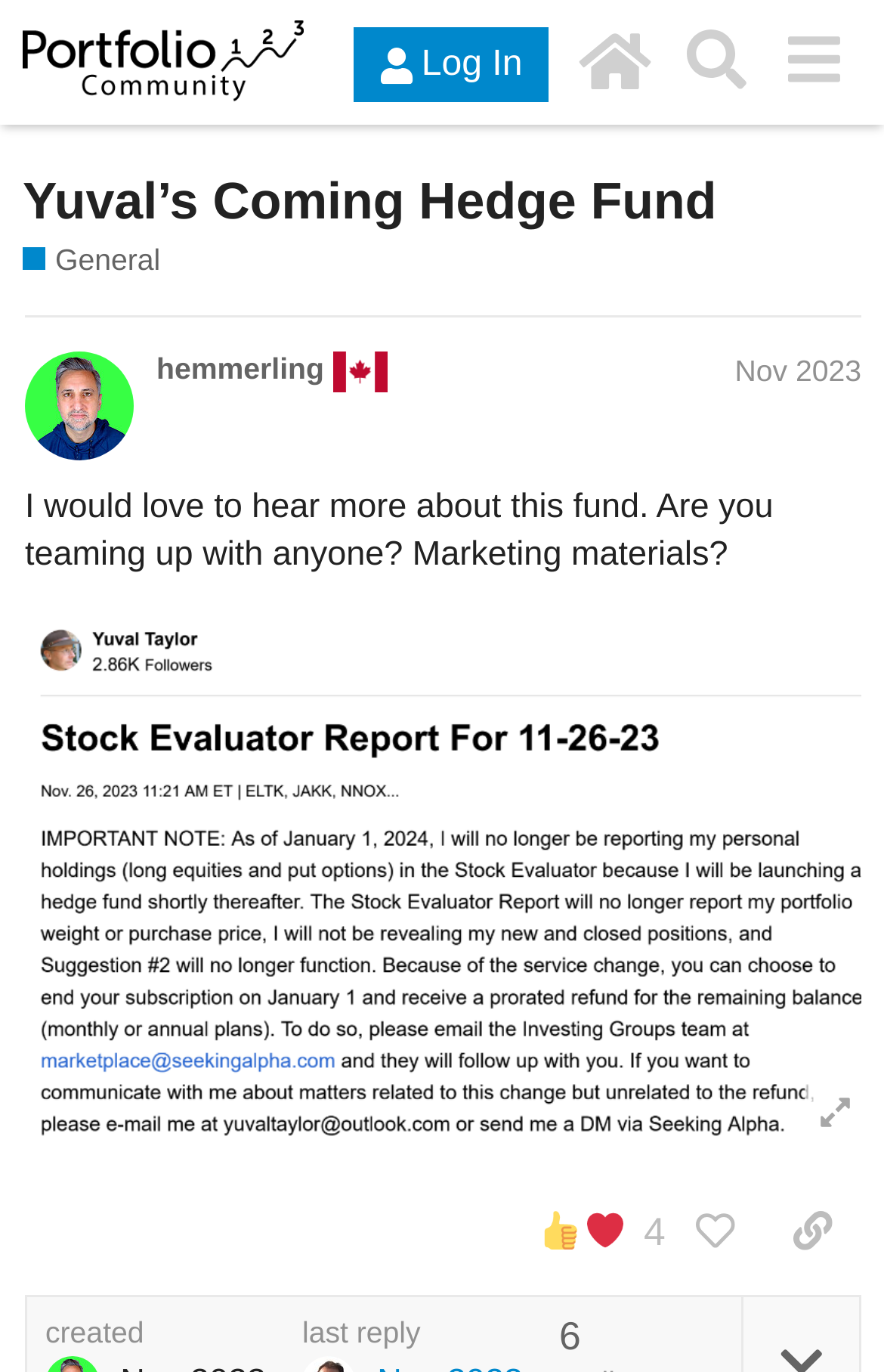Please identify the bounding box coordinates of the region to click in order to complete the task: "choose a language". The coordinates must be four float numbers between 0 and 1, specified as [left, top, right, bottom].

None